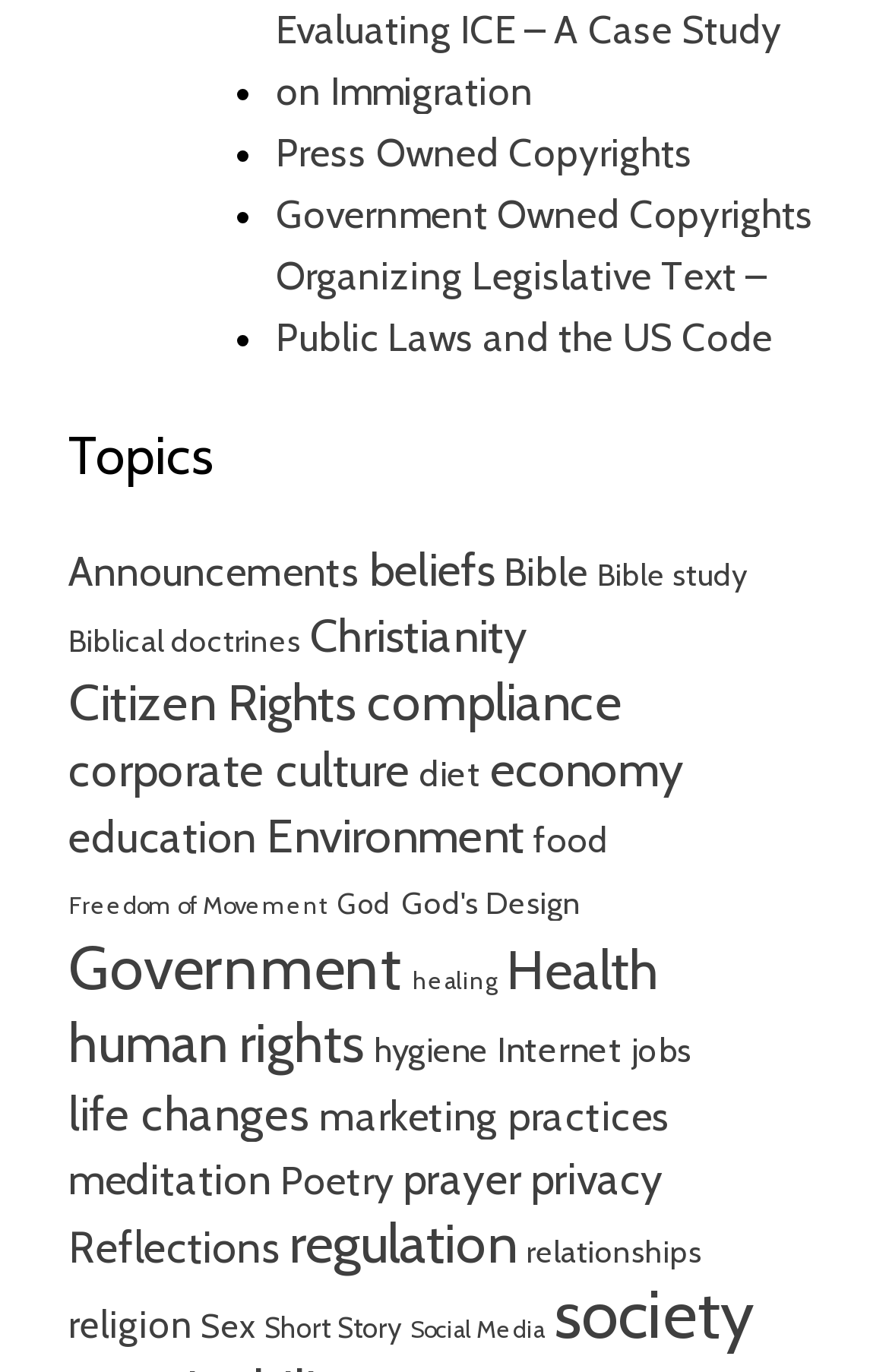Could you find the bounding box coordinates of the clickable area to complete this instruction: "Read about 'God's Design'"?

[0.451, 0.636, 0.654, 0.681]